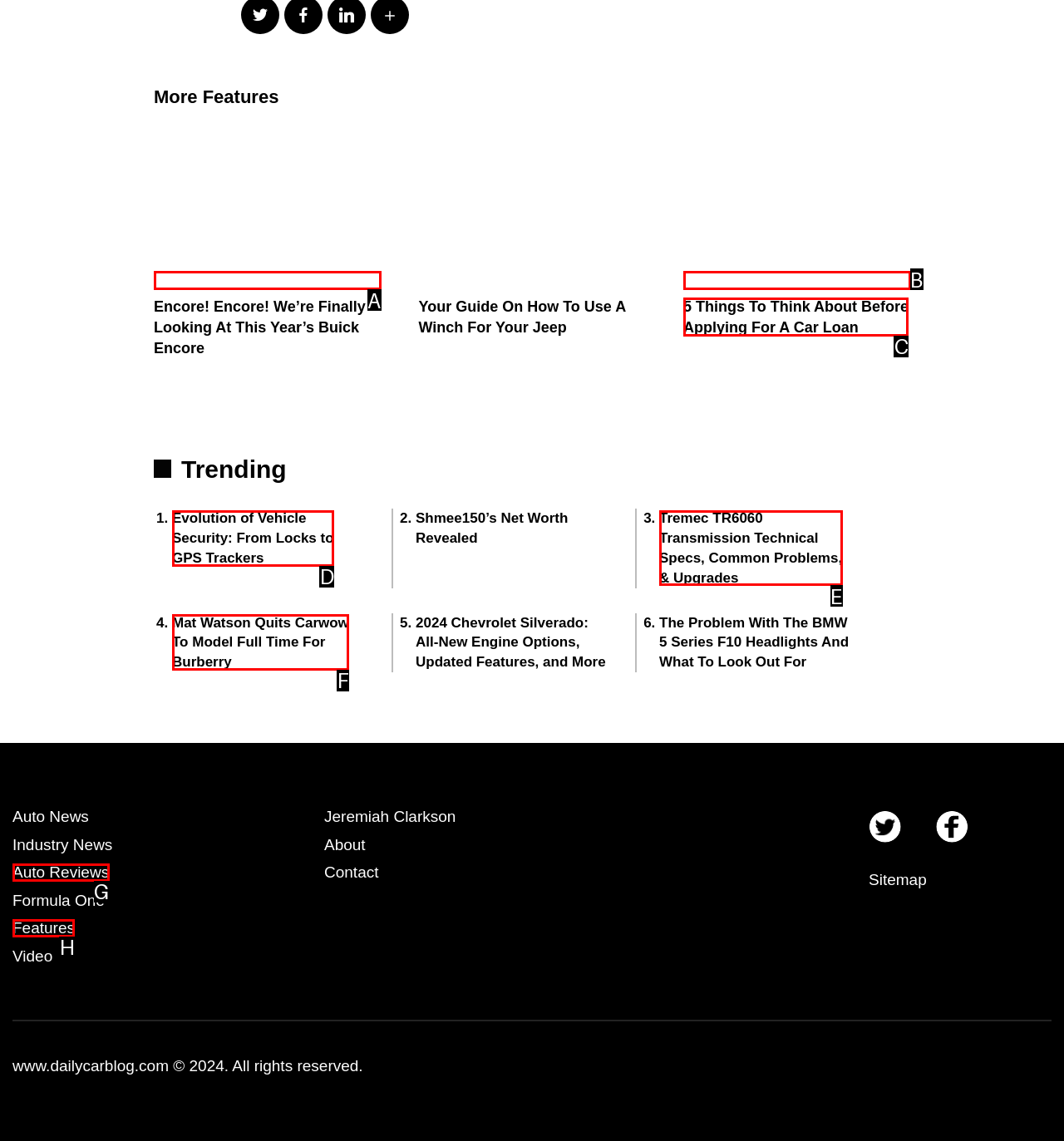Given the description: About Us, identify the corresponding option. Answer with the letter of the appropriate option directly.

None